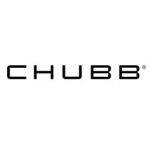Please provide a comprehensive response to the question below by analyzing the image: 
What sector is Chubb affiliated with in this context?

The logo is prominently placed within the context of pool manufacturing services, indicating Chubb's affiliation or partnership within this sector, particularly relating to property insurance for pool-related businesses, as mentioned in the caption.